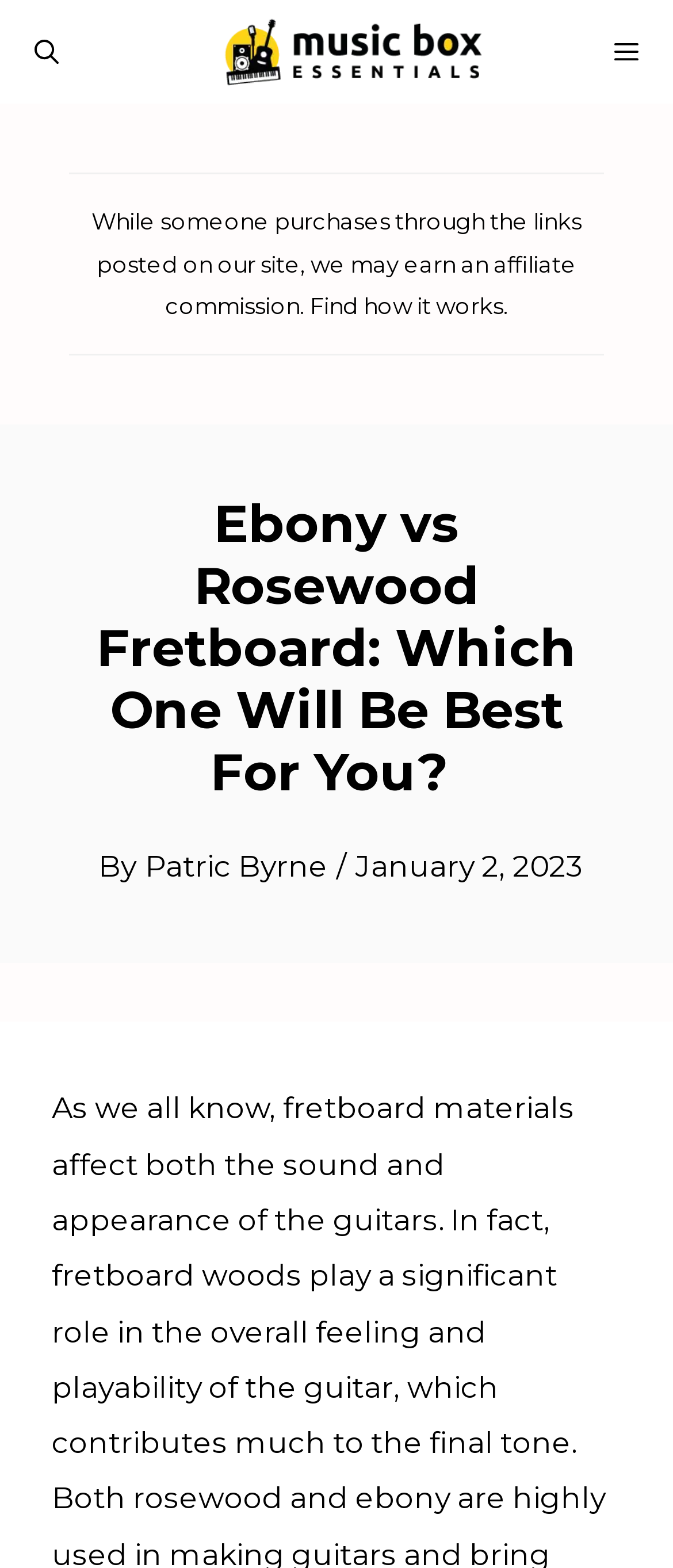Respond to the question below with a single word or phrase: What is the name of the website?

Music Box Essentials